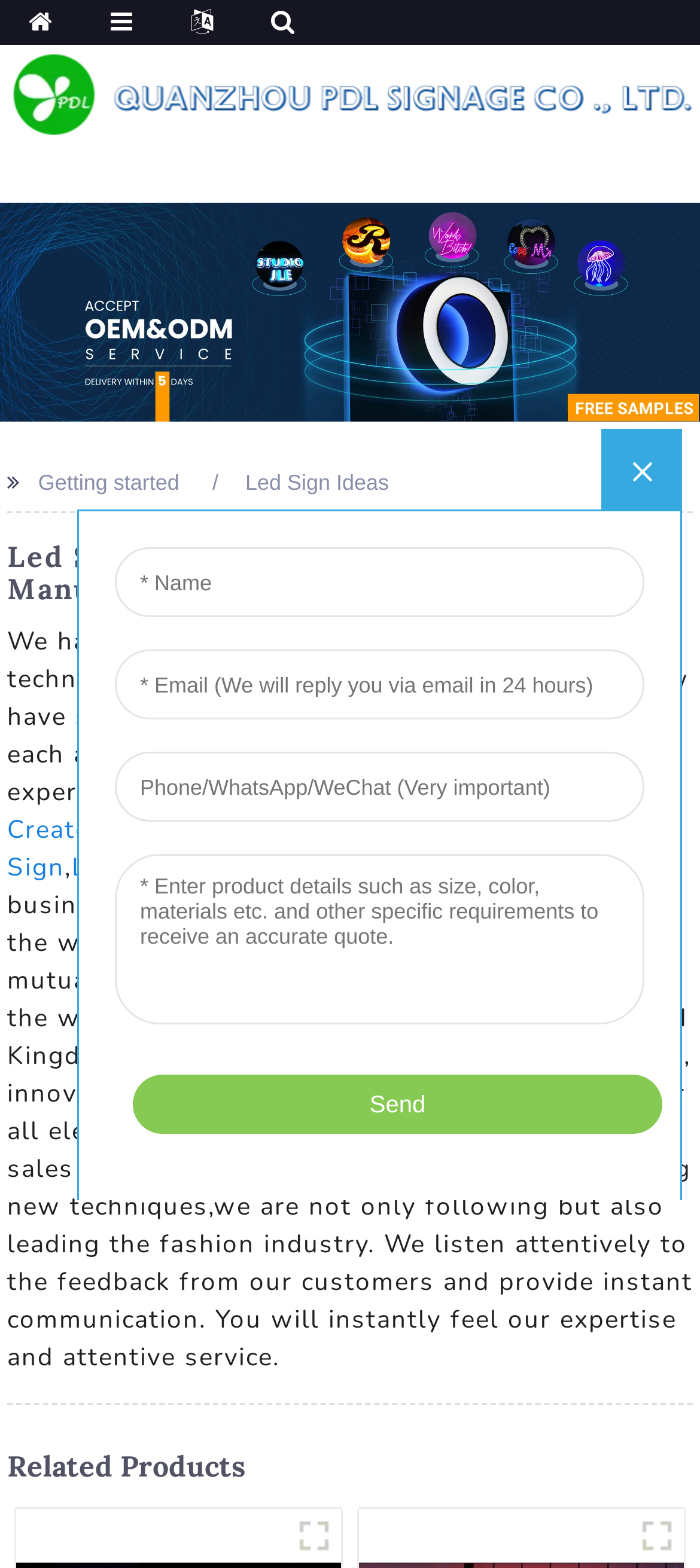What is the position of the image with the link 'pdl11'?
Ensure your answer is thorough and detailed.

Based on the bounding box coordinates, the image with the link 'pdl11' has a y1 value of 0.129, which is smaller than the y1 value of the 'Getting started' text, which is 0.3. Therefore, the image is positioned above the 'Getting started' text.